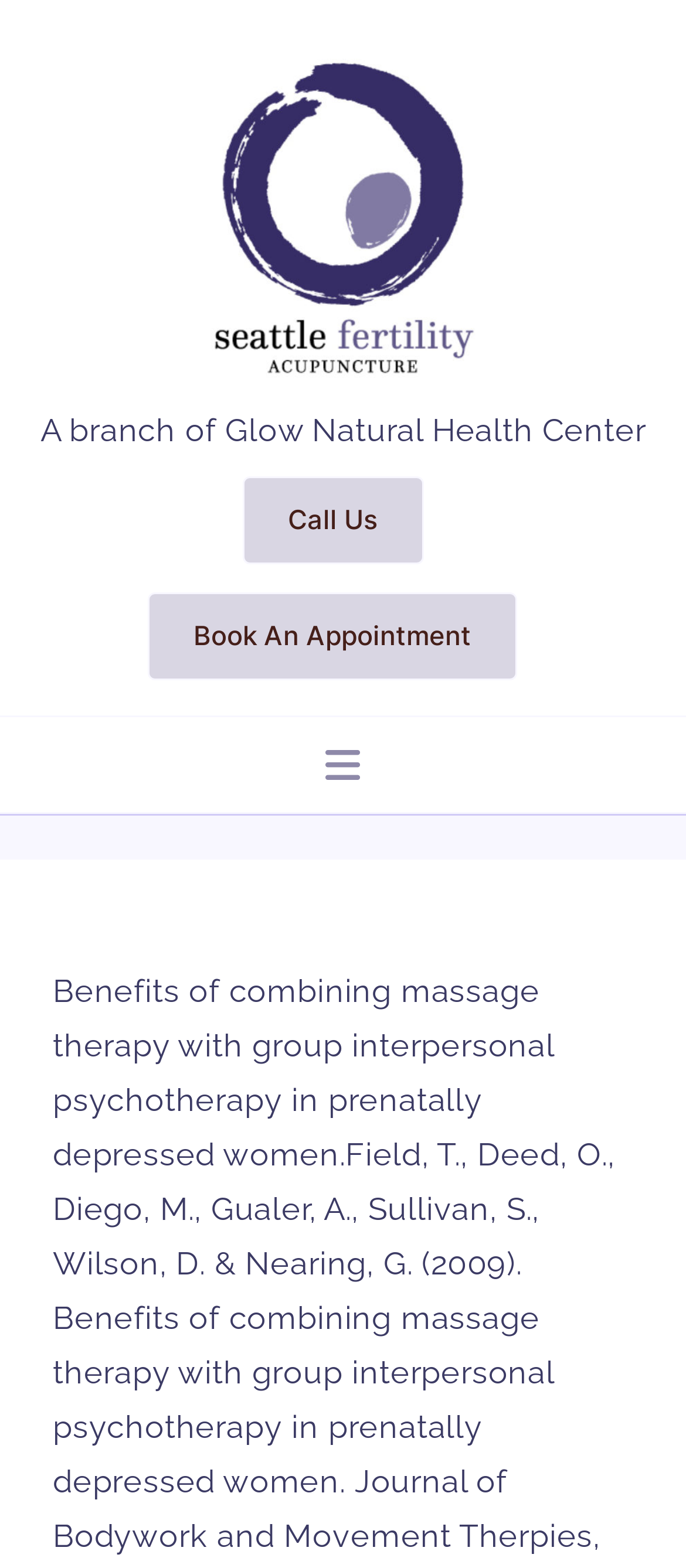Construct a thorough caption encompassing all aspects of the webpage.

The webpage is about Seattle Fertility Acupuncture, a branch of Glow Natural Health Center. At the top, there is a logo image of Seattle Fertility Acupuncture, accompanied by a link with the same name. Below the logo, there is a brief description stating that it is a branch of Glow Natural Health Center.

On the right side of the logo, there are two prominent links: "Call Us" and "Book An Appointment". Below these links, there is a menu with several options, including "What We Treat", "Natural Fertility", "Acupuncture", "Massage", "Chiropractic", "Naturopathic Medicine", "Our Providers", and "Patient Resources". Each of these options has a corresponding button to open a submenu.

The menu options are arranged vertically, with "What We Treat" at the top and "Patient Resources" at the bottom. The buttons to open submenus are aligned to the right of each option. The webpage offers various services related to fertility, pregnancy, and postpartum care, including acupuncture, massage, chiropractic, and naturopathic medicine, as indicated in the meta description.